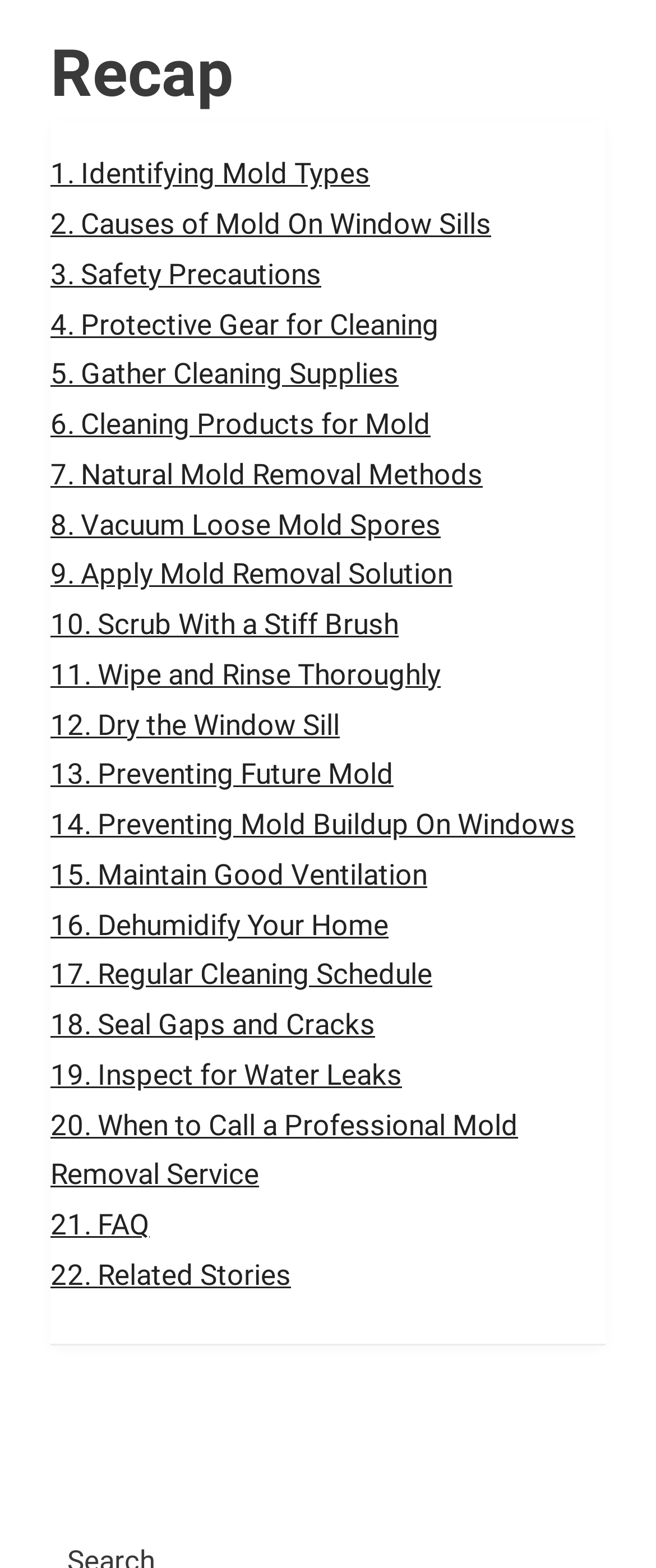Find the bounding box of the web element that fits this description: "alt="Gardening Services Redhill"".

None